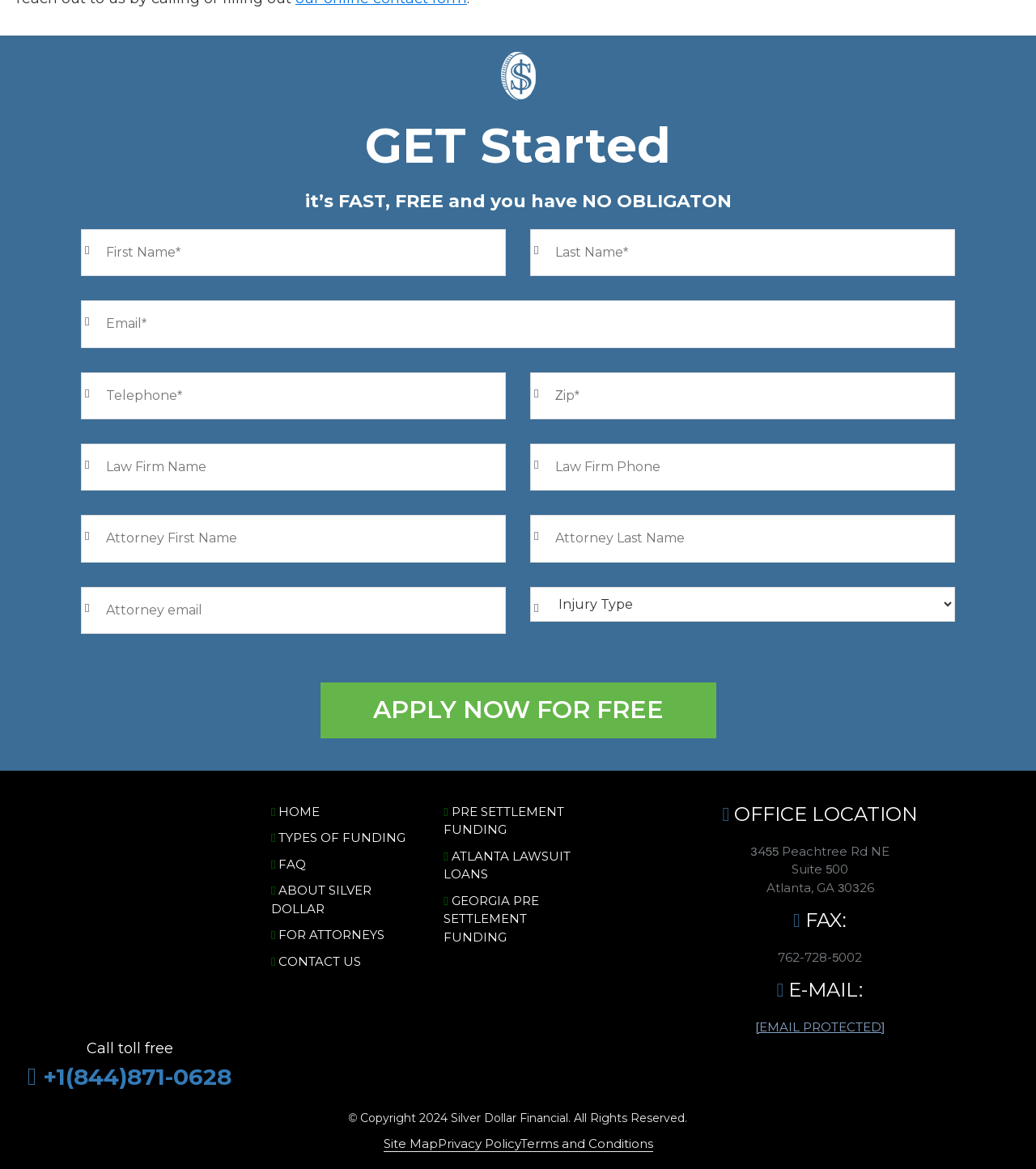Provide the bounding box coordinates for the UI element that is described as: "Shop My ETSY Store".

None